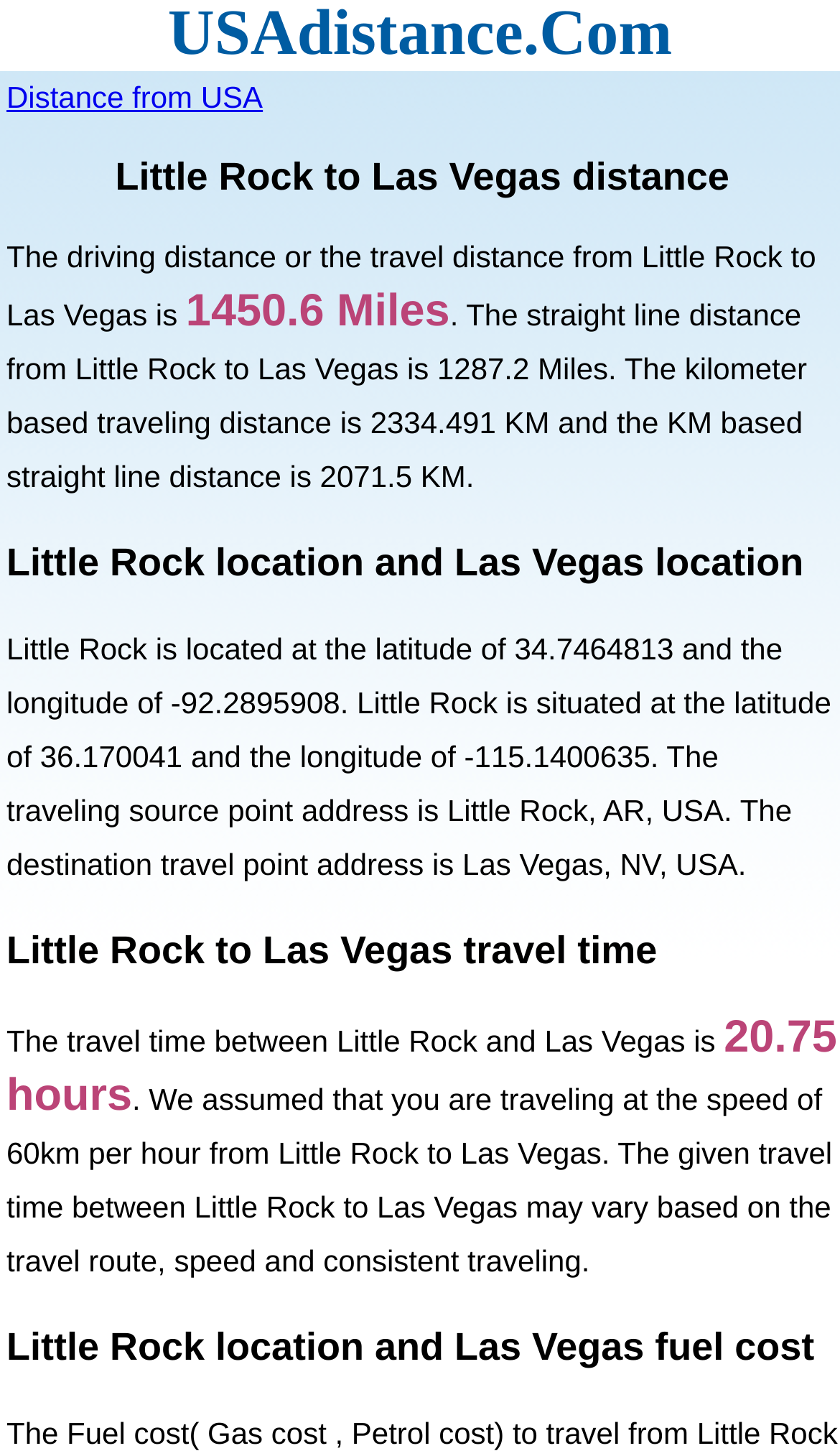Using the format (top-left x, top-left y, bottom-right x, bottom-right y), provide the bounding box coordinates for the described UI element. All values should be floating point numbers between 0 and 1: Distance from USA

[0.008, 0.055, 0.313, 0.078]